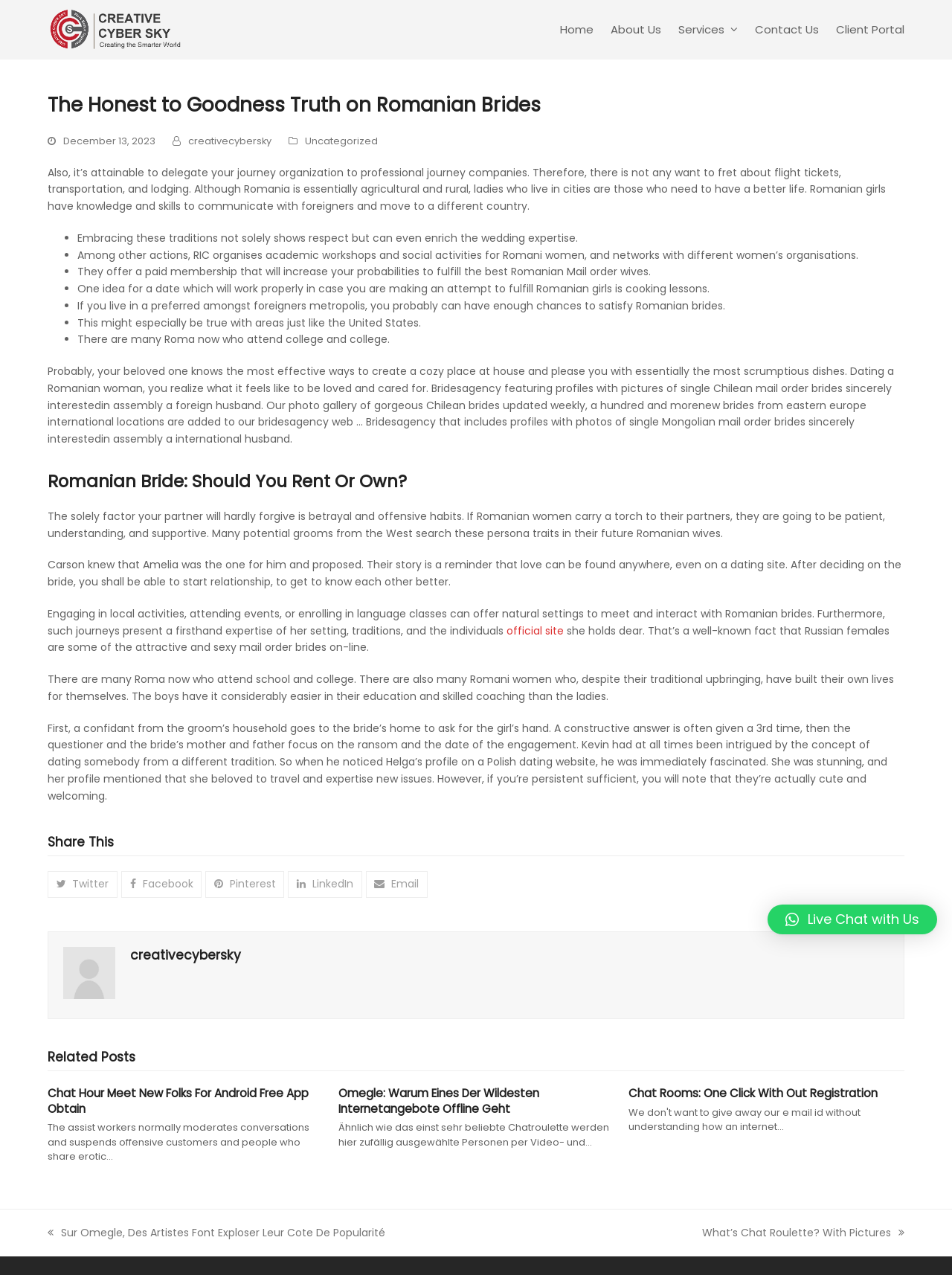Show the bounding box coordinates of the element that should be clicked to complete the task: "Read the article about Romanian Brides".

[0.05, 0.072, 0.95, 0.924]